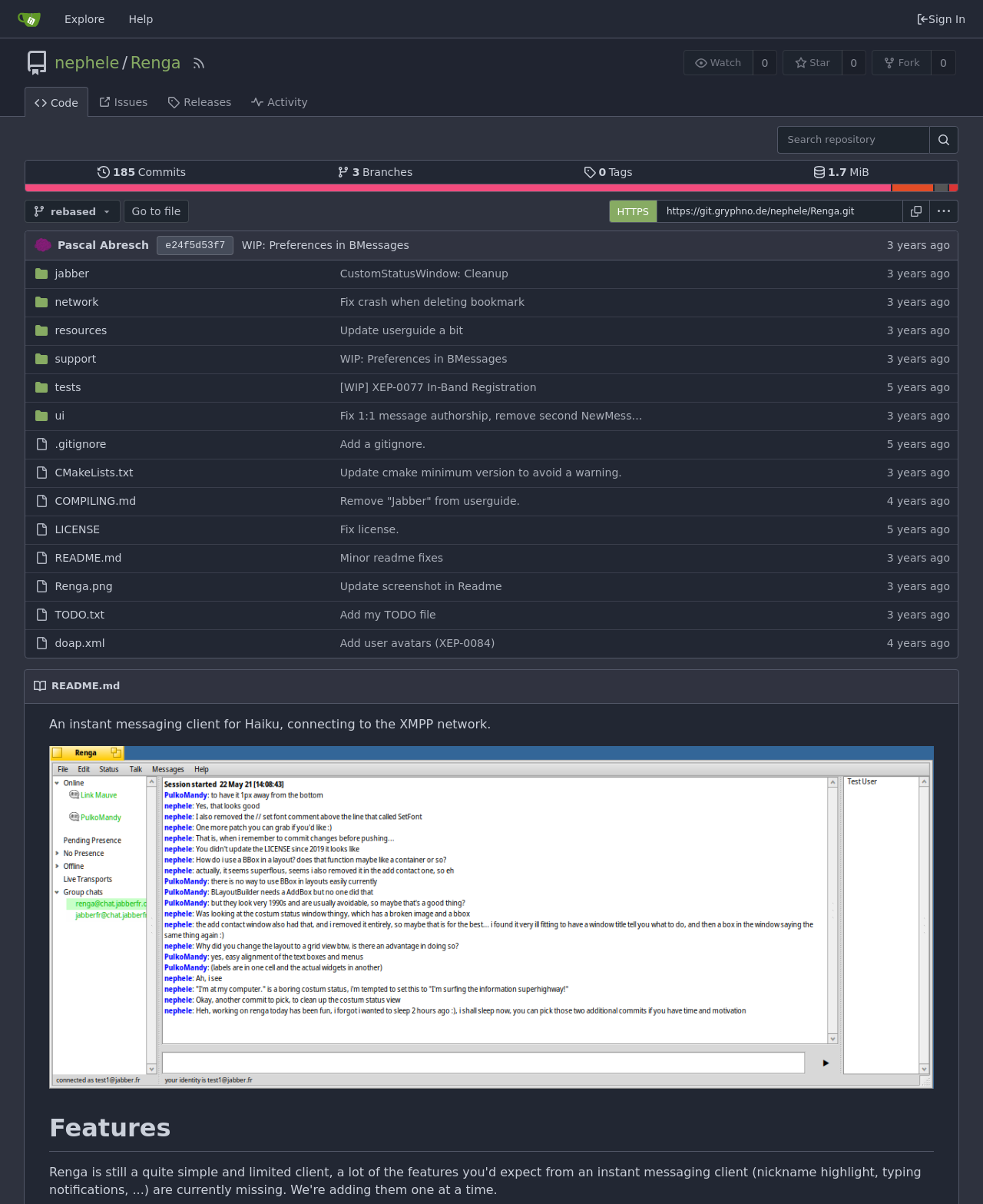Locate the bounding box coordinates of the area to click to fulfill this instruction: "Click on the 'Watch' button". The bounding box should be presented as four float numbers between 0 and 1, in the order [left, top, right, bottom].

[0.695, 0.041, 0.766, 0.063]